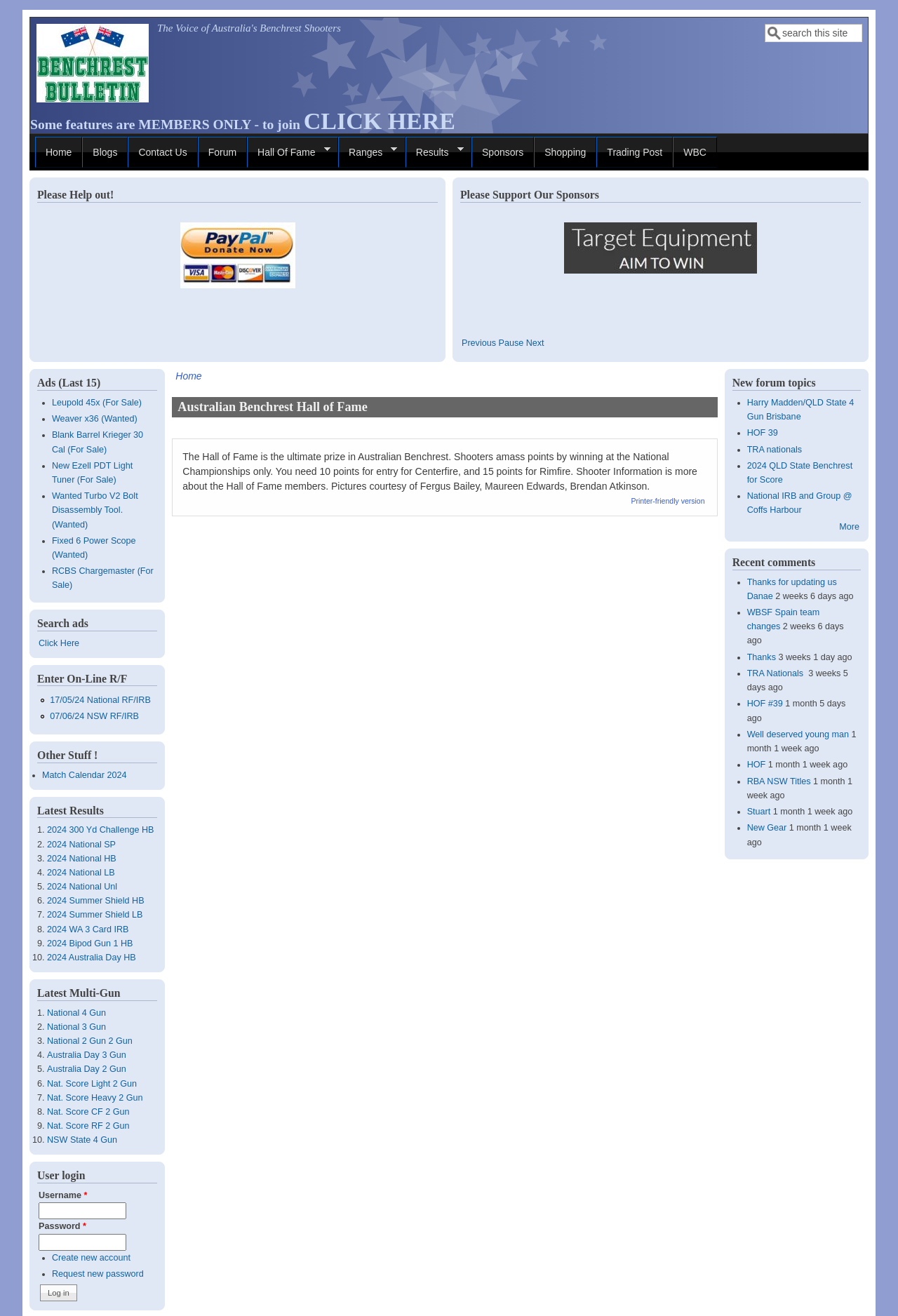Please predict the bounding box coordinates (top-left x, top-left y, bottom-right x, bottom-right y) for the UI element in the screenshot that fits the description: National 2 Gun 2 Gun

[0.052, 0.787, 0.148, 0.795]